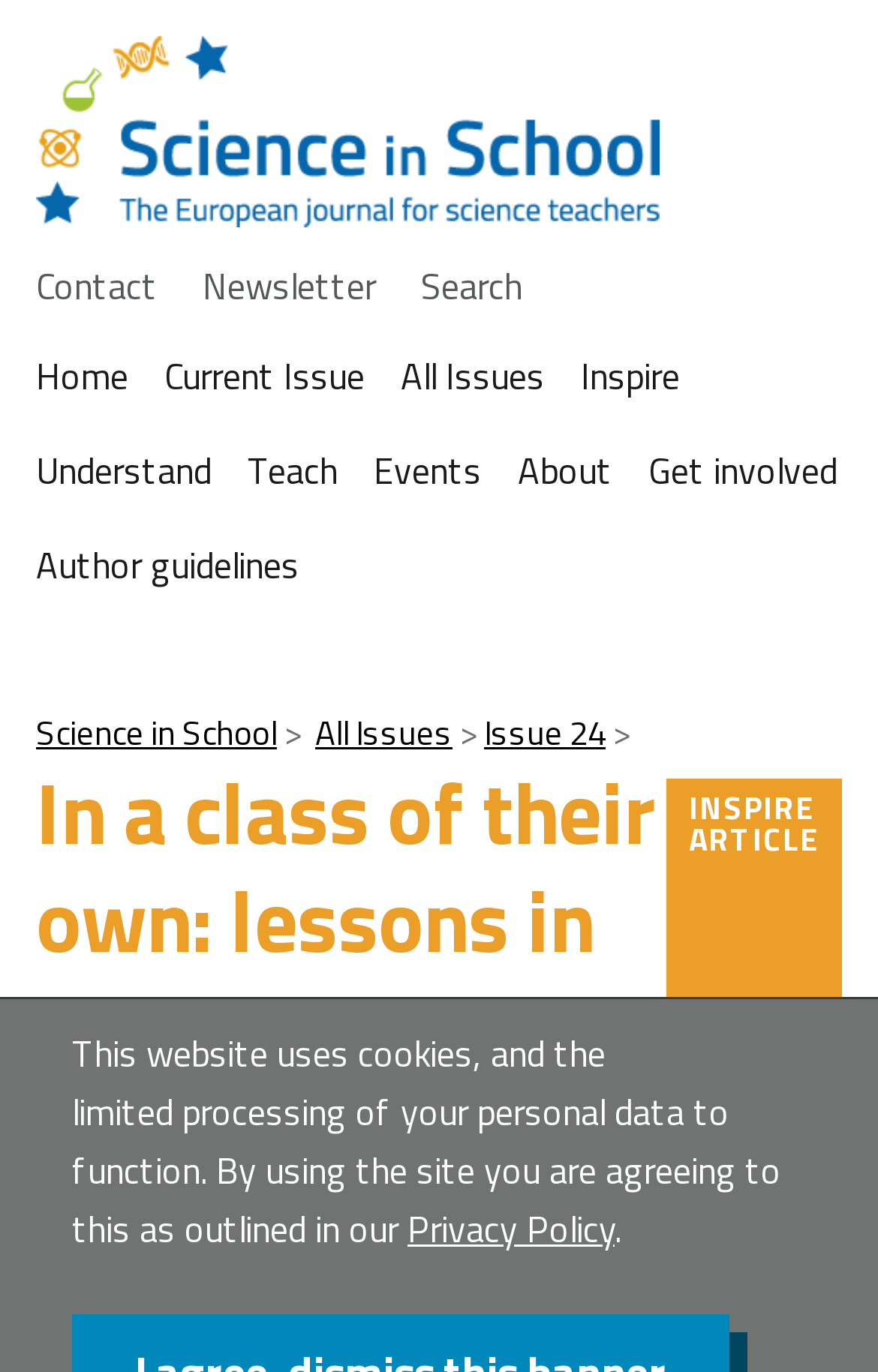Provide a short answer to the following question with just one word or phrase: How many main navigation links are there?

9